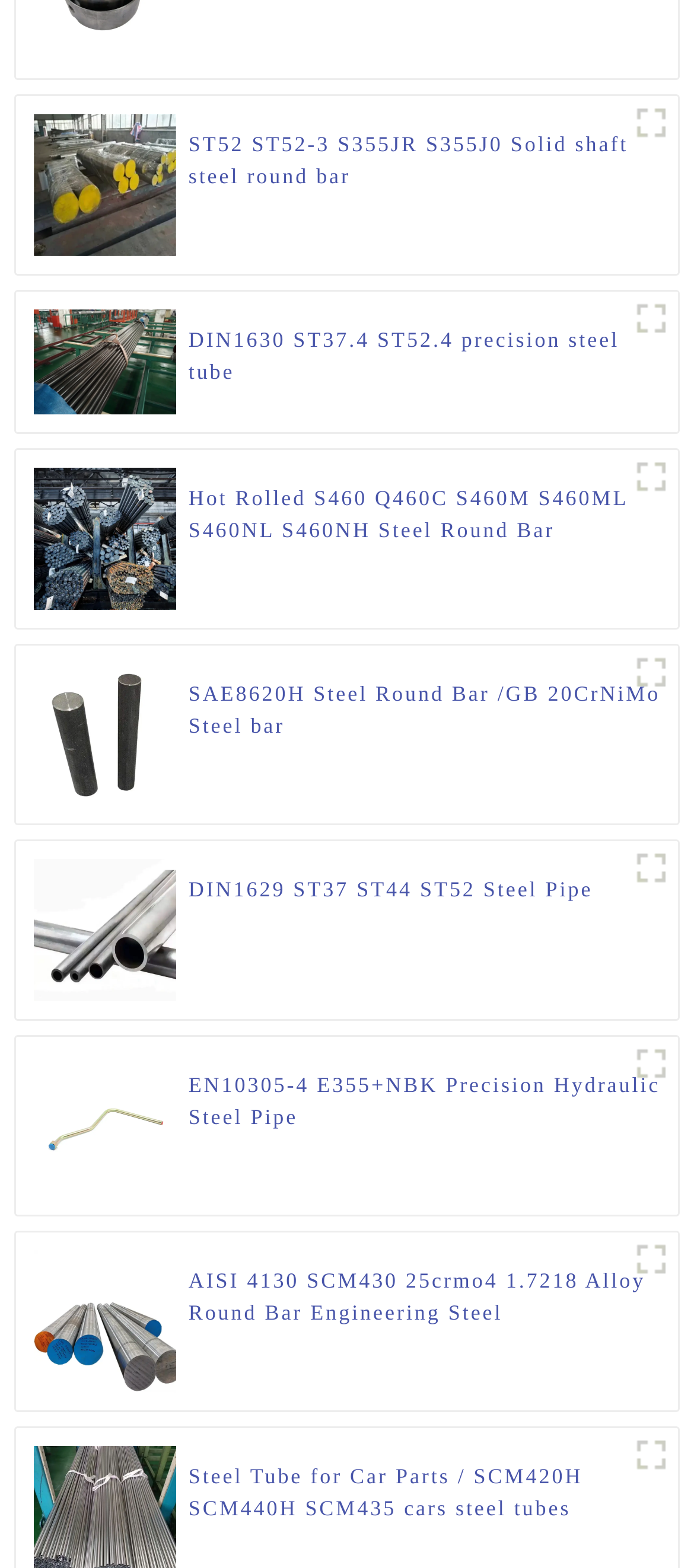How many images are there on the webpage?
Look at the image and answer the question using a single word or phrase.

9